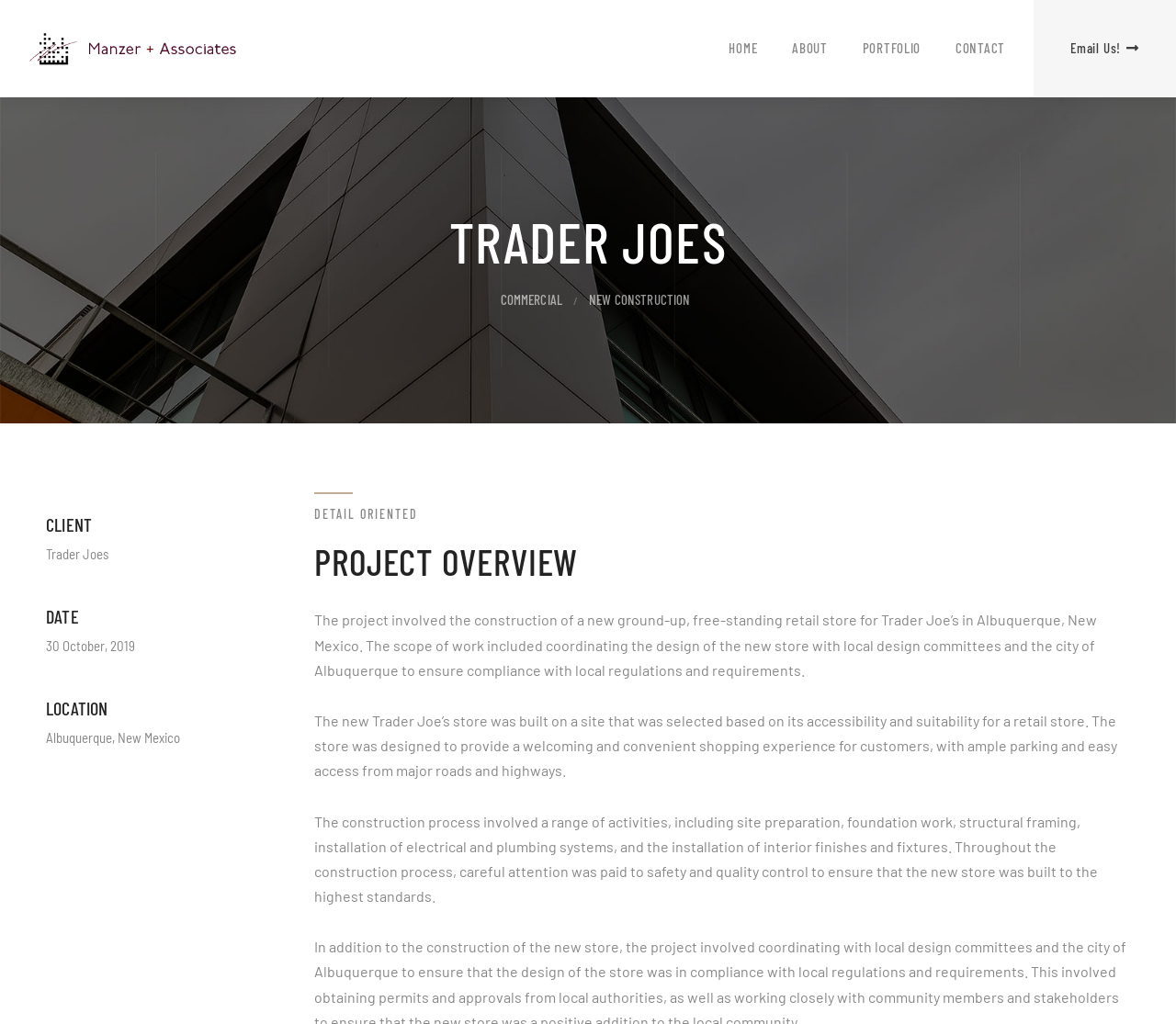What is the name of the client?
Use the image to answer the question with a single word or phrase.

Trader Joes